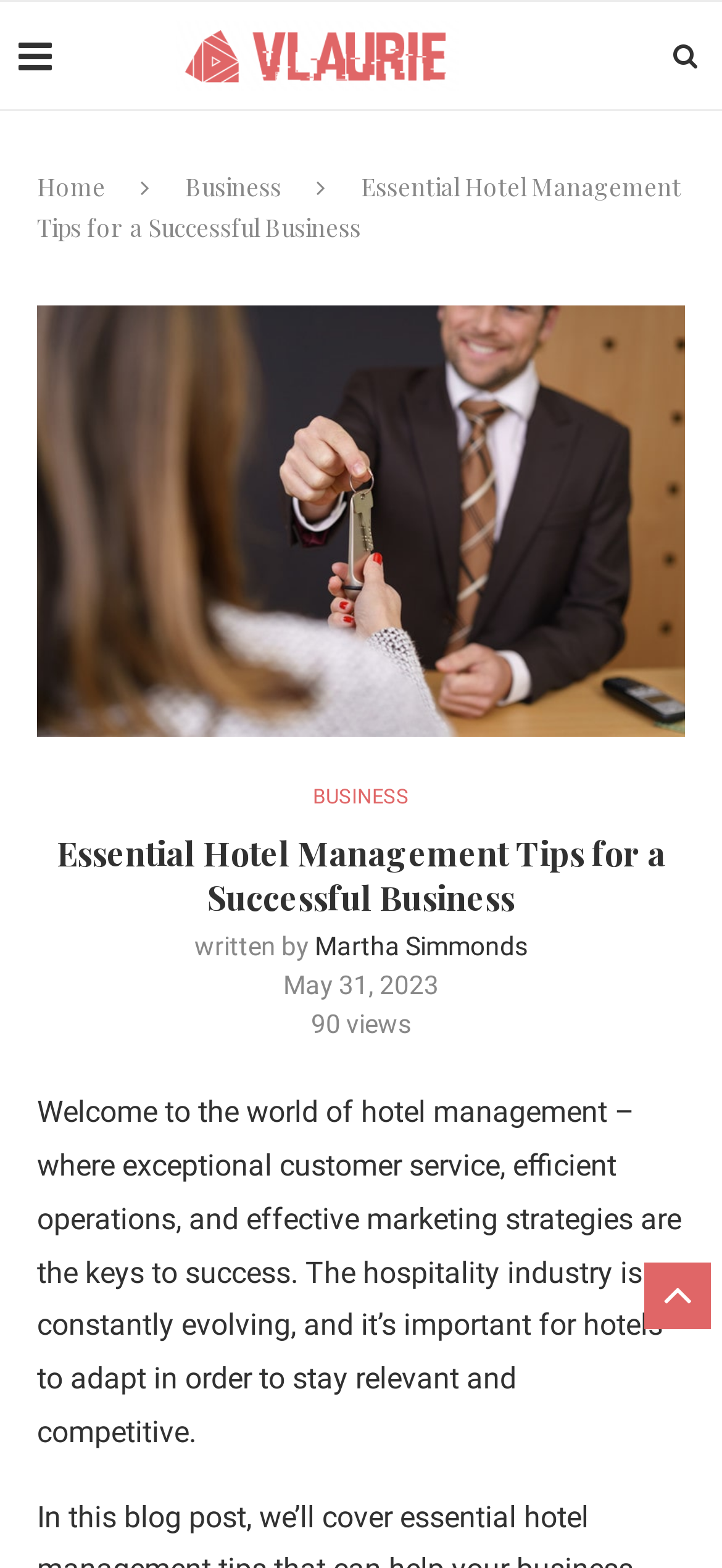Identify the bounding box for the UI element described as: "Martha Simmonds". The coordinates should be four float numbers between 0 and 1, i.e., [left, top, right, bottom].

[0.436, 0.594, 0.731, 0.613]